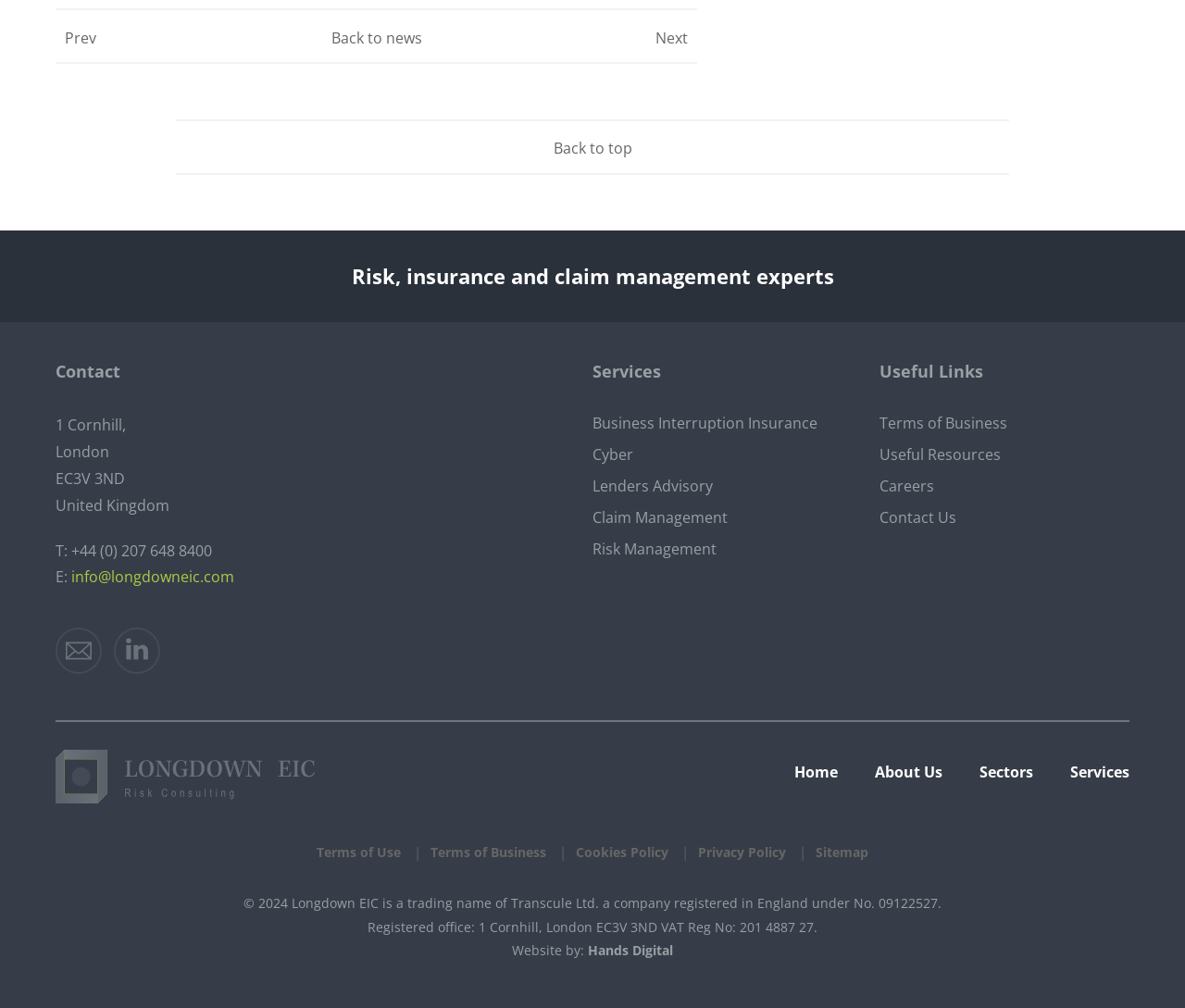What is the phone number of the company?
Ensure your answer is thorough and detailed.

The phone number can be found in the link '+44 (0) 207 648 8400' which is next to the static text 'T:'.